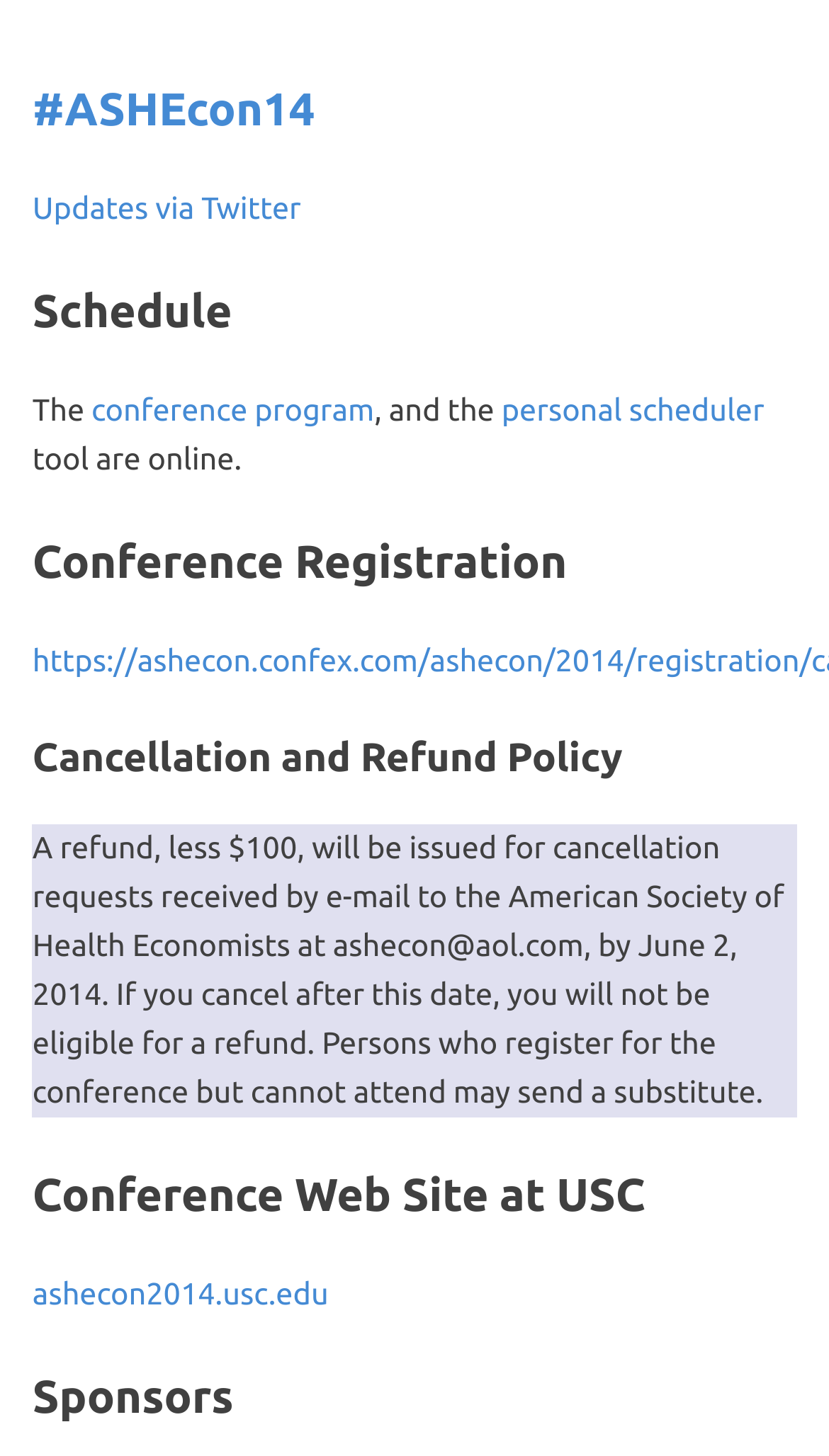What is the purpose of the personal scheduler tool?
Using the visual information, answer the question in a single word or phrase.

To schedule conference events